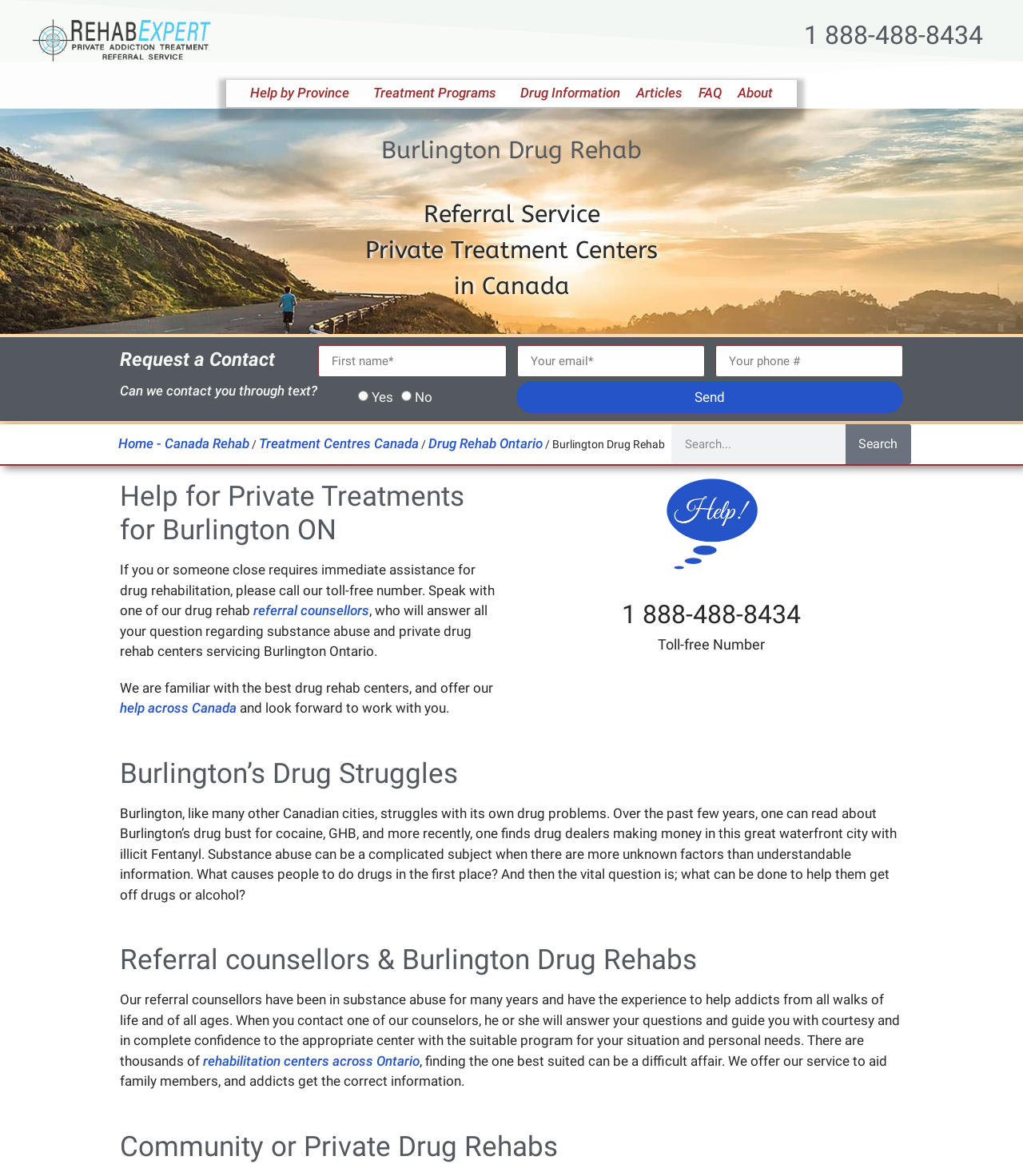Give a one-word or phrase response to the following question: What is the purpose of the search box on the webpage?

To search for treatment centers or related information